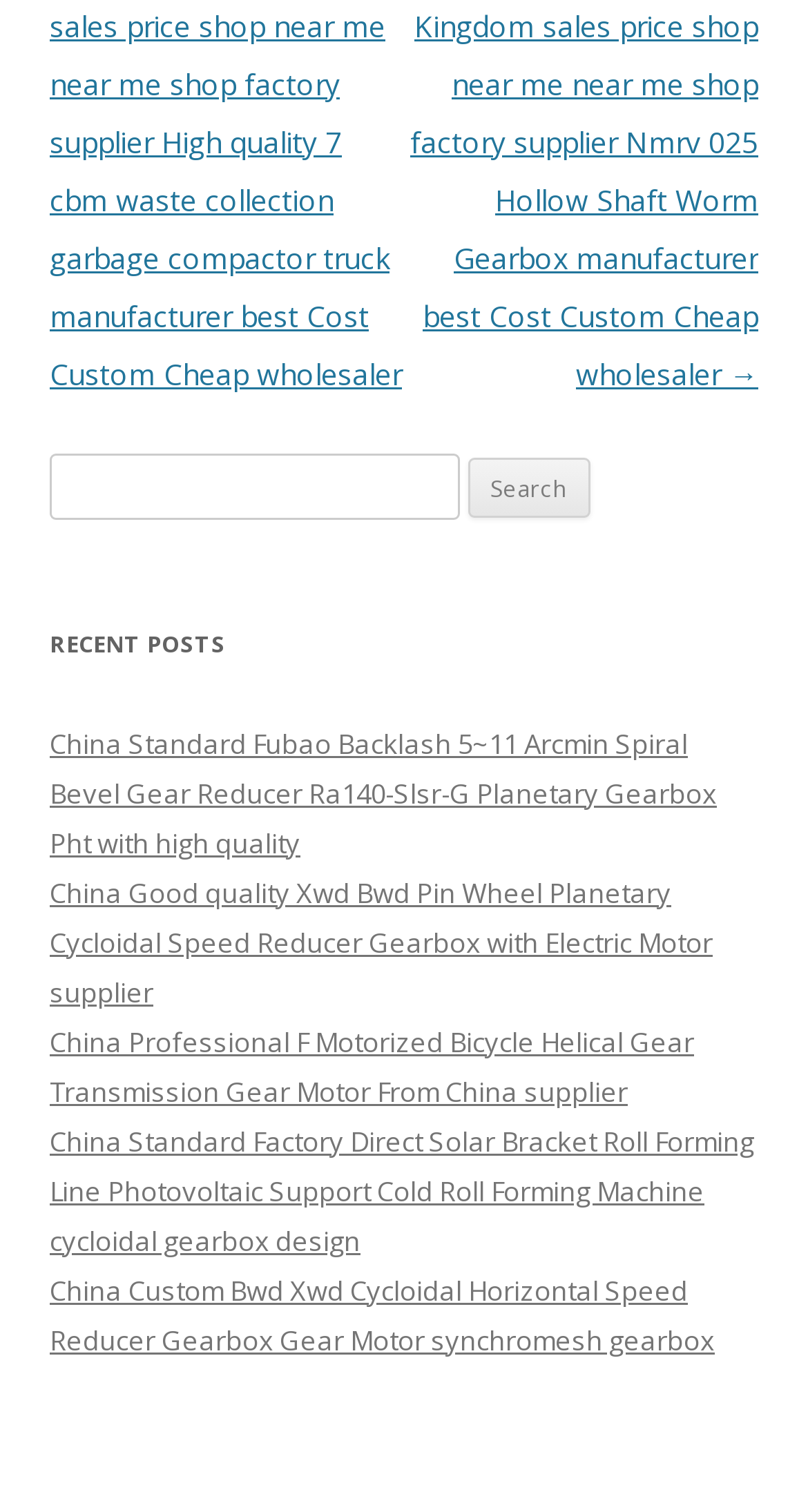Please provide the bounding box coordinate of the region that matches the element description: parent_node: Search for: value="Search". Coordinates should be in the format (top-left x, top-left y, bottom-right x, bottom-right y) and all values should be between 0 and 1.

[0.578, 0.302, 0.73, 0.343]